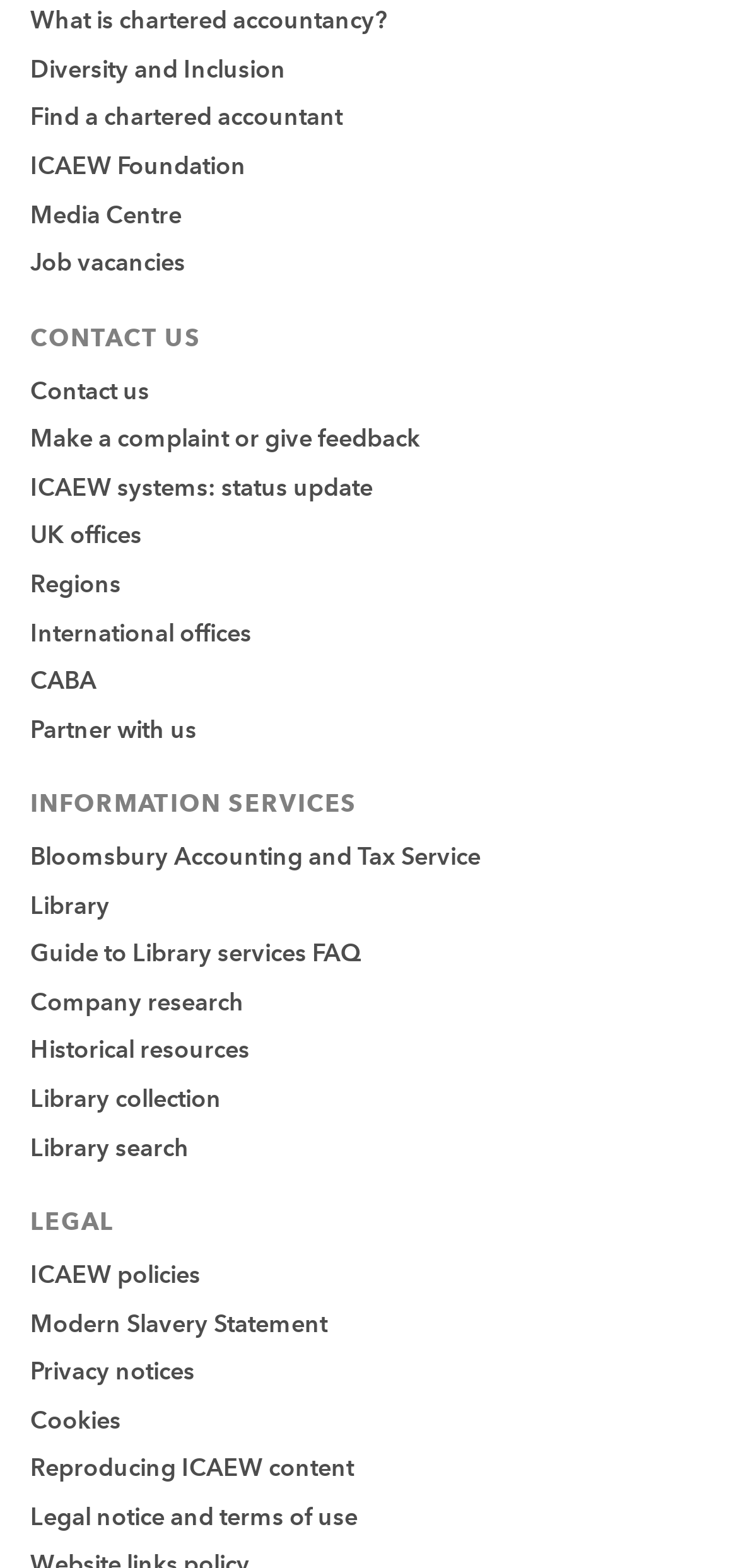Please pinpoint the bounding box coordinates for the region I should click to adhere to this instruction: "Contact us".

[0.041, 0.24, 0.203, 0.259]